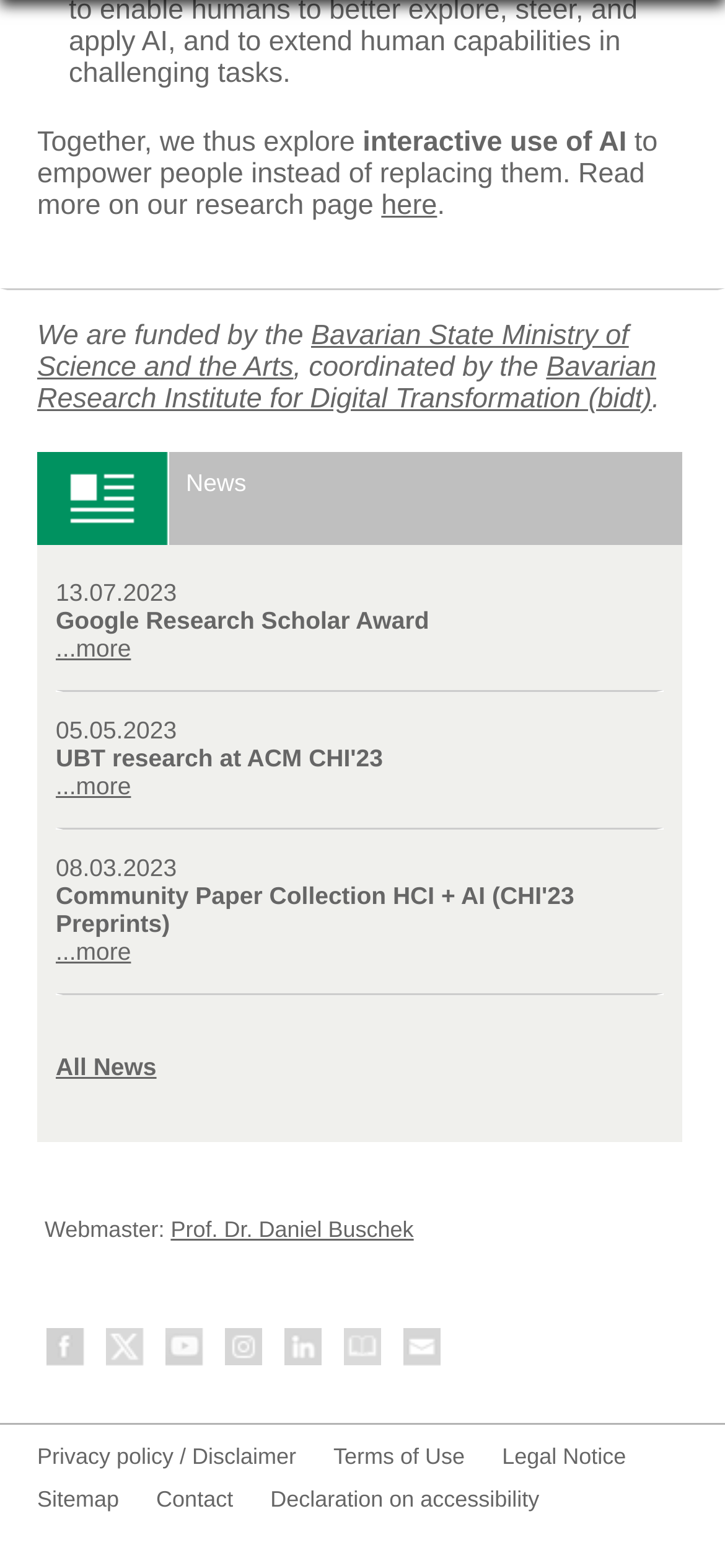Pinpoint the bounding box coordinates of the clickable element to carry out the following instruction: "Contact the webmaster."

[0.235, 0.776, 0.571, 0.793]